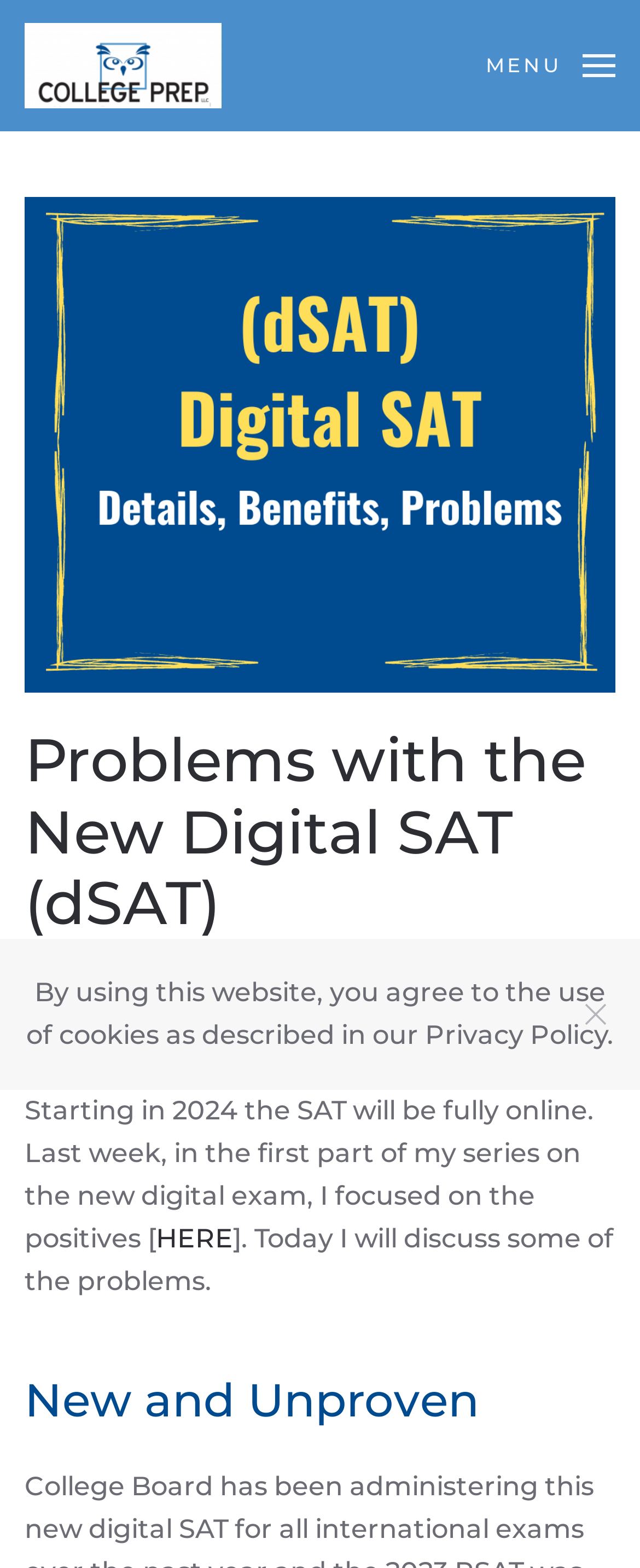Please reply to the following question with a single word or a short phrase:
Who wrote the article?

Megan Dorsey